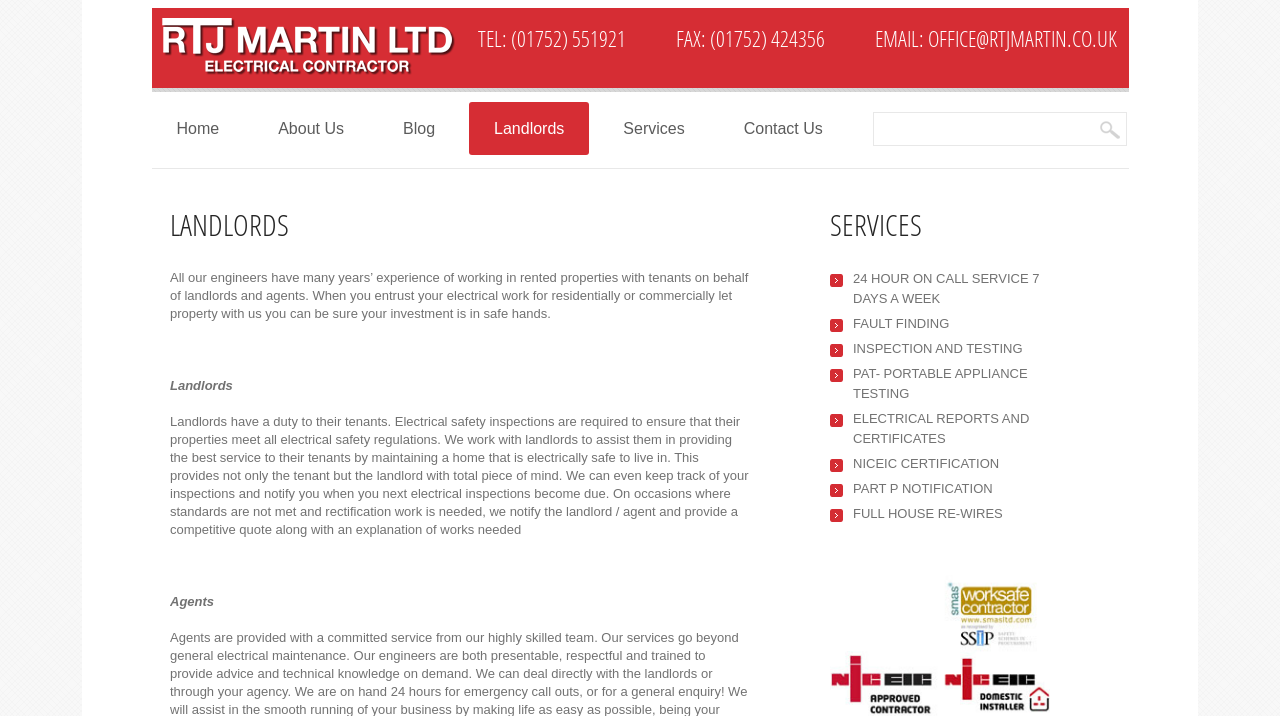Explain in detail what is displayed on the webpage.

The webpage appears to be a service page for landlords, specifically highlighting the electrical contracting services offered by RTJ Martin Electrical Contractors in Plymouth. 

At the top left corner, there is a navigation menu with links to "Home", "About Us", "Blog", "Landlords", "Services", and "Contact Us". 

To the right of the navigation menu, there is a section displaying the company's contact information, including phone and fax numbers, as well as an email address. 

Below the navigation menu, there is a search form with a search box and a search button. 

The main content of the page is divided into two sections. On the left side, there is a section titled "LANDLORDS" which provides information about the services offered to landlords. This section includes a brief introduction to the company's experience in working with landlords and agents, followed by a detailed description of the services provided, including electrical safety inspections, maintenance, and rectification work. 

On the right side, there is a section titled "SERVICES" which lists various electrical services offered by the company, including 24-hour on-call service, fault finding, inspection and testing, PAT portable appliance testing, electrical reports and certificates, NICEIC certification, Part P notification, and full house re-wires.